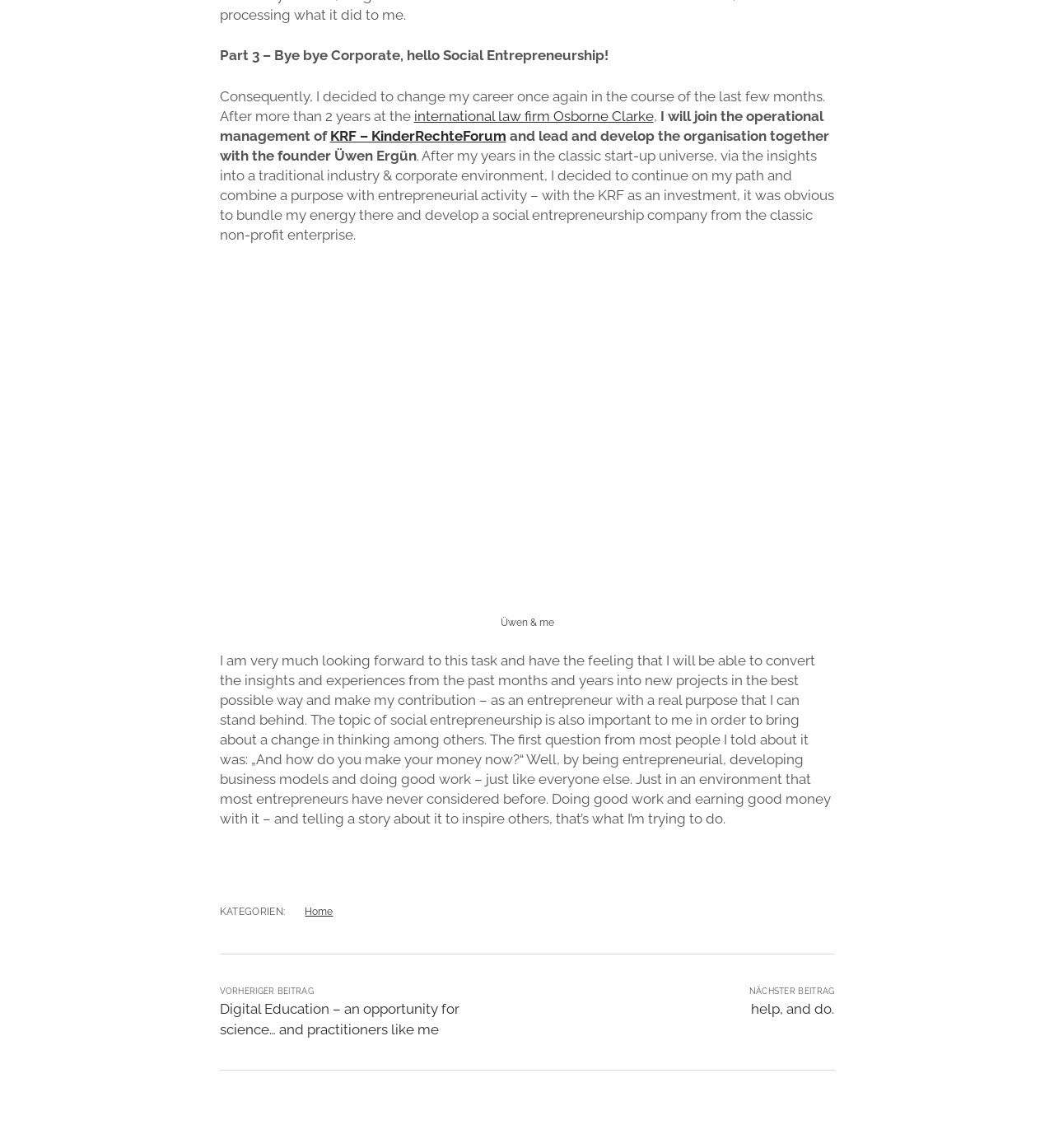What is the author's new career path?
Refer to the image and provide a thorough answer to the question.

The author mentions that they decided to change their career path and join the operational management of KRF - KinderRechteForum, which indicates that their new career path is in social entrepreneurship.